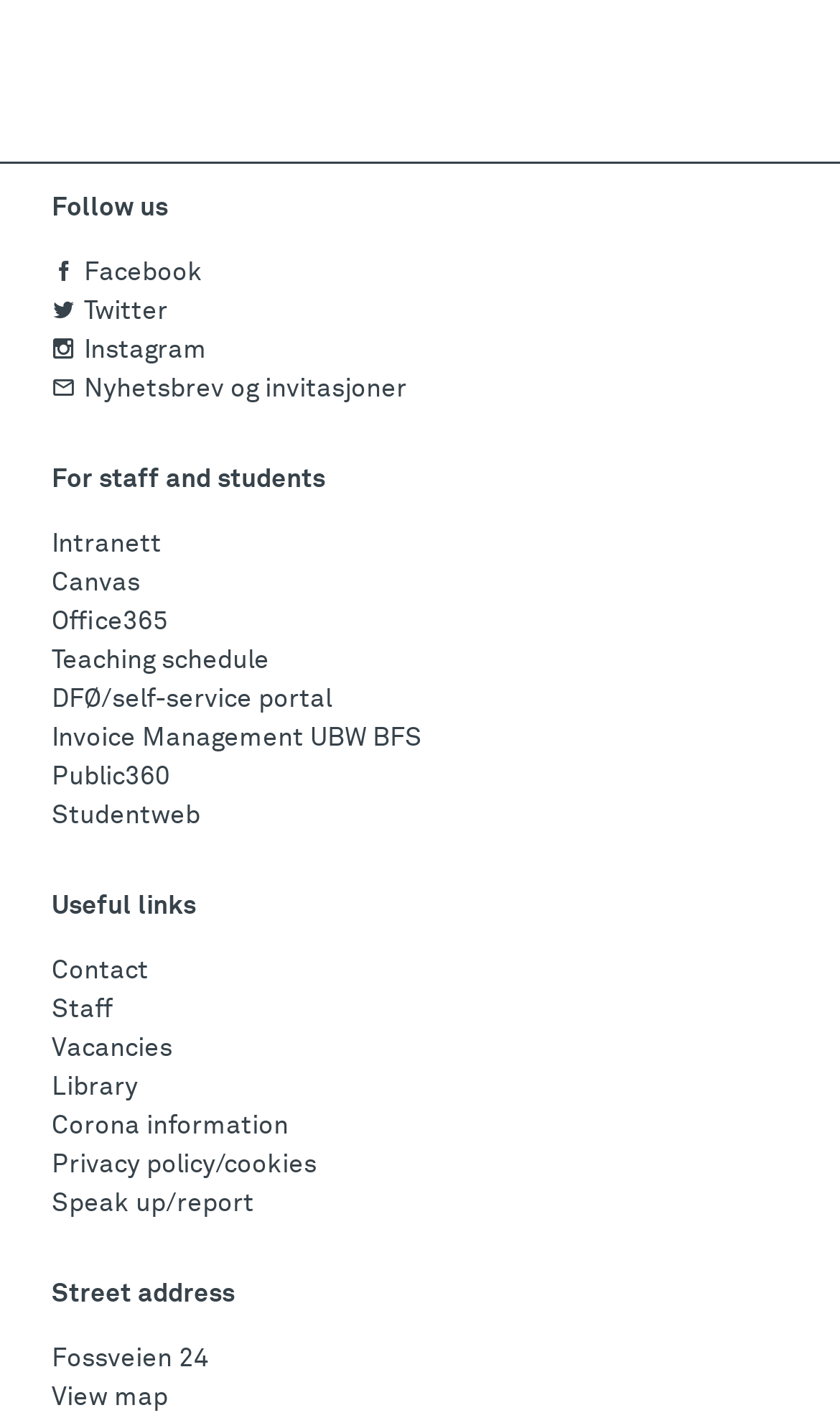Locate the UI element that matches the description Invoice Management UBW BFS in the webpage screenshot. Return the bounding box coordinates in the format (top-left x, top-left y, bottom-right x, bottom-right y), with values ranging from 0 to 1.

[0.062, 0.513, 0.503, 0.531]